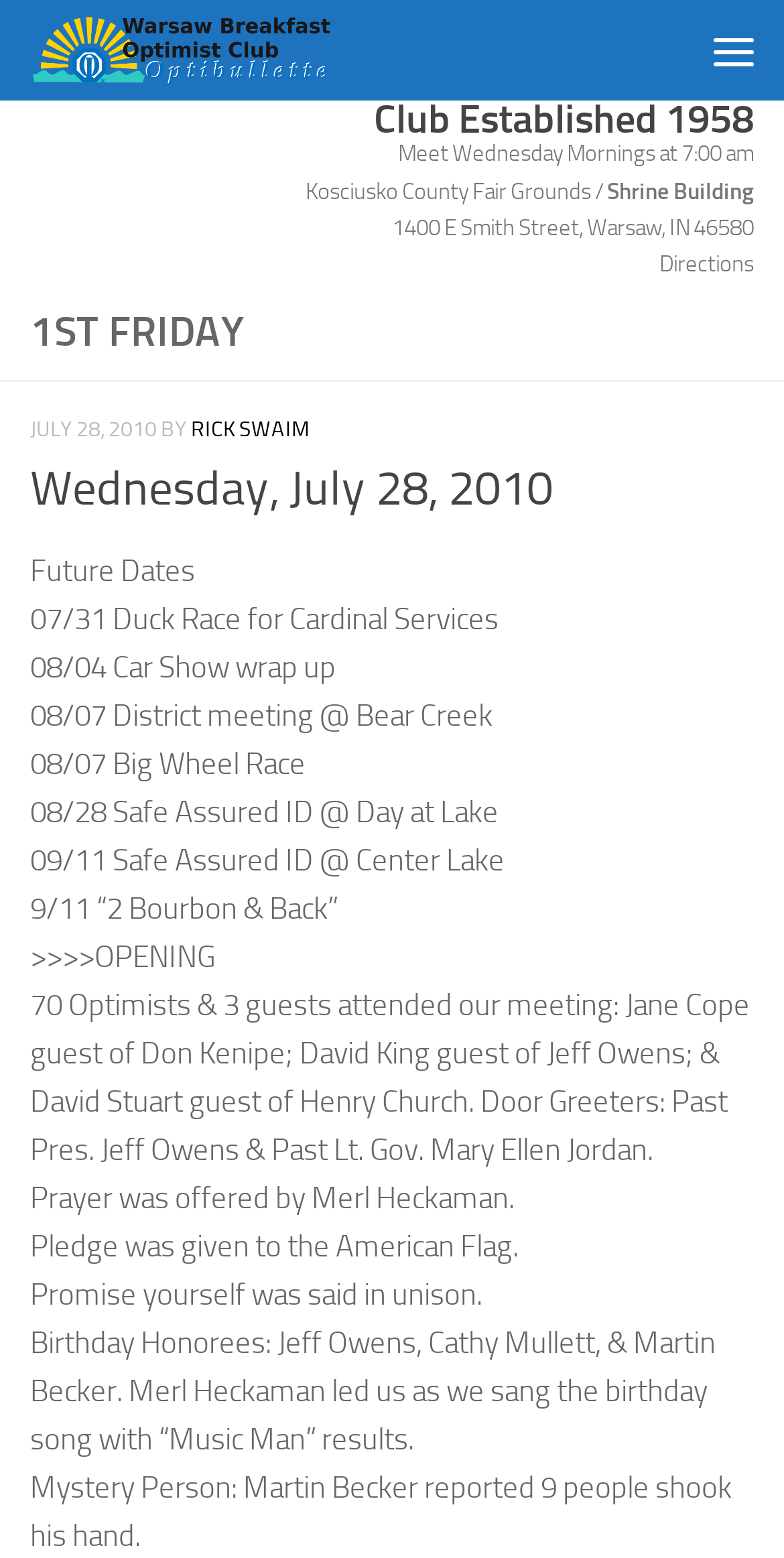What time do they meet on Wednesdays?
Using the image as a reference, give an elaborate response to the question.

I found the answer by looking at the StaticText element with the text 'Meet Wednesday Mornings at 7:00 am', which indicates the meeting time.